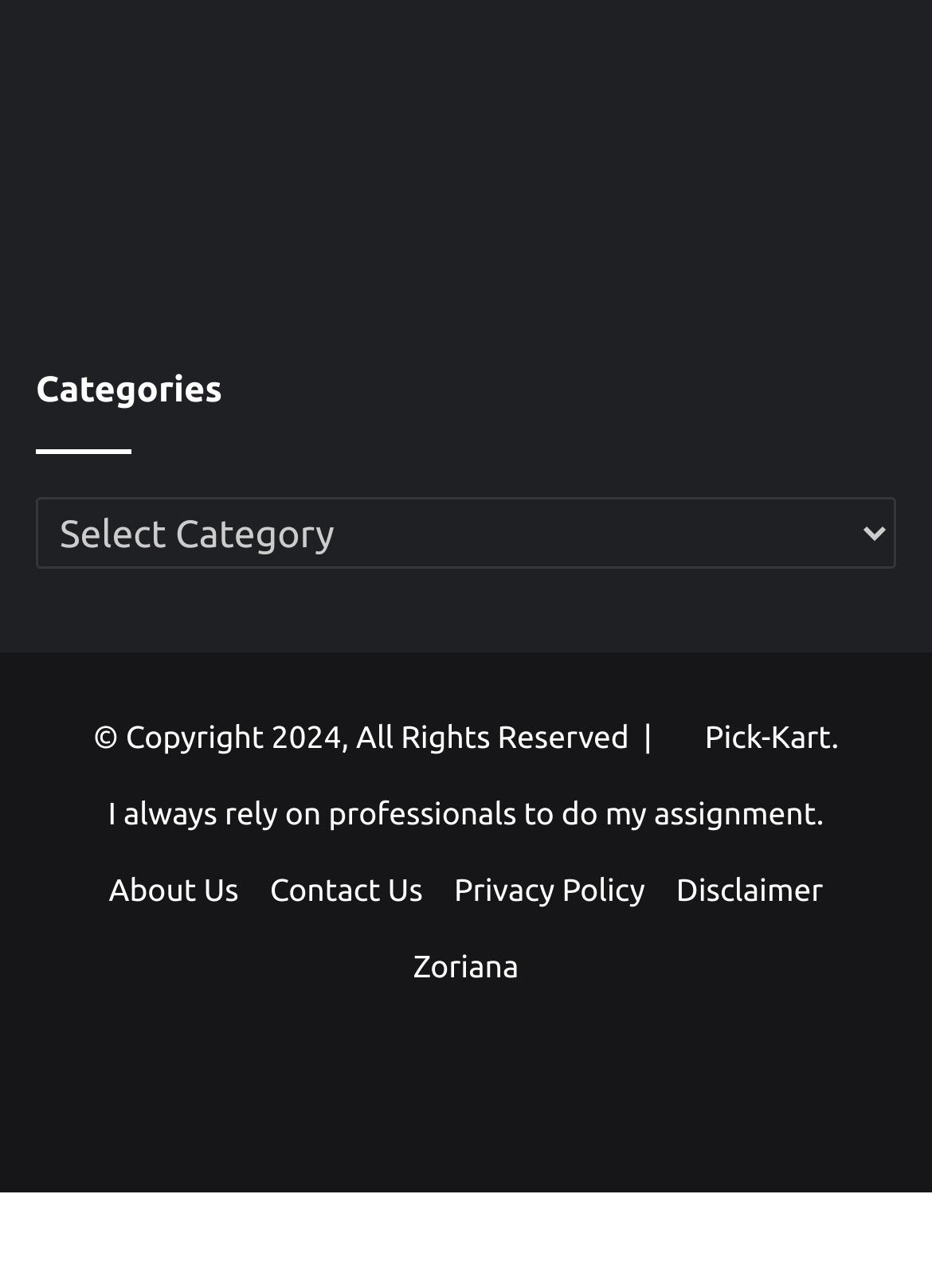Please answer the following question using a single word or phrase: 
What is the category selection element?

ComboBox